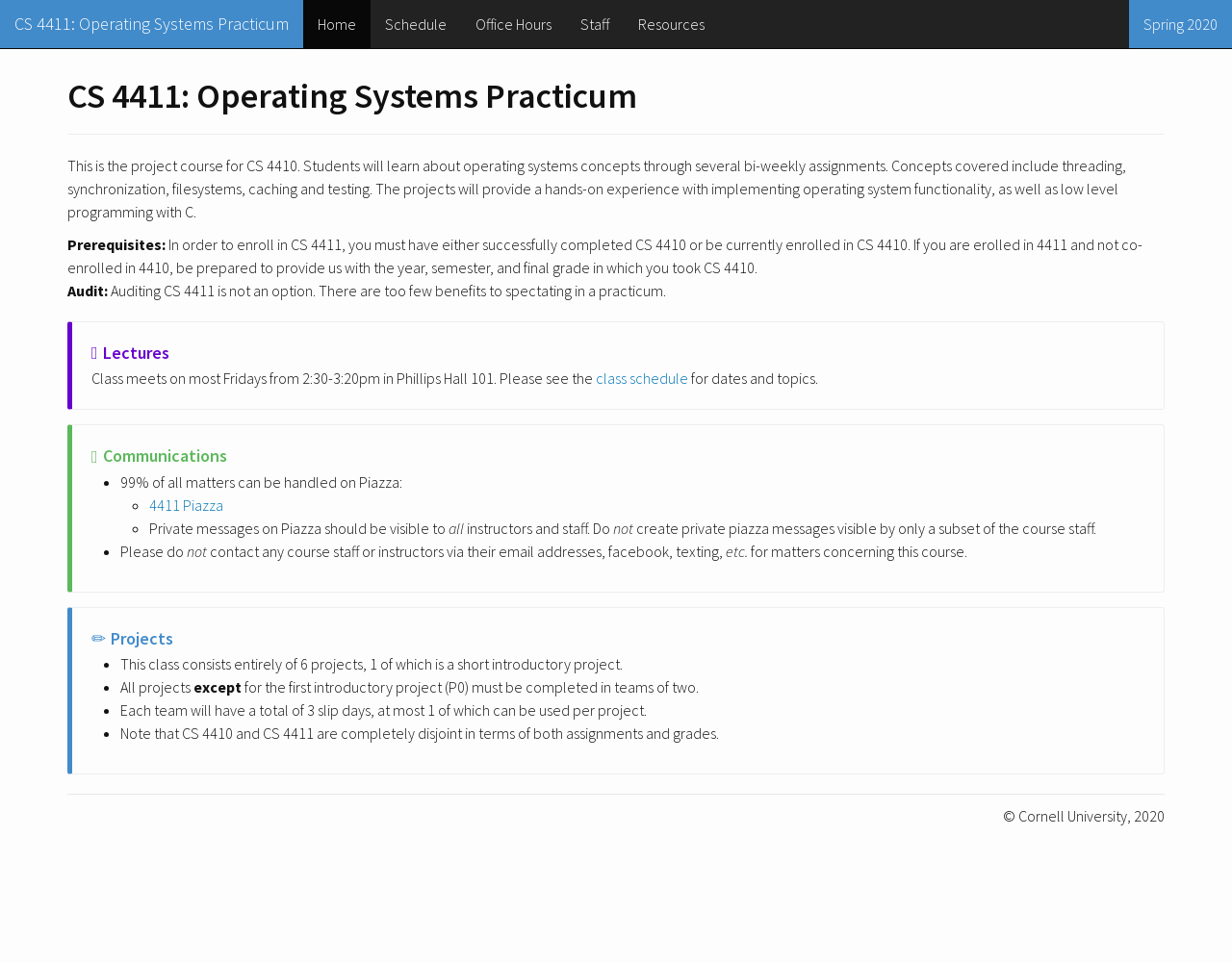Respond to the following query with just one word or a short phrase: 
What is the purpose of the class schedule link?

To see dates and topics